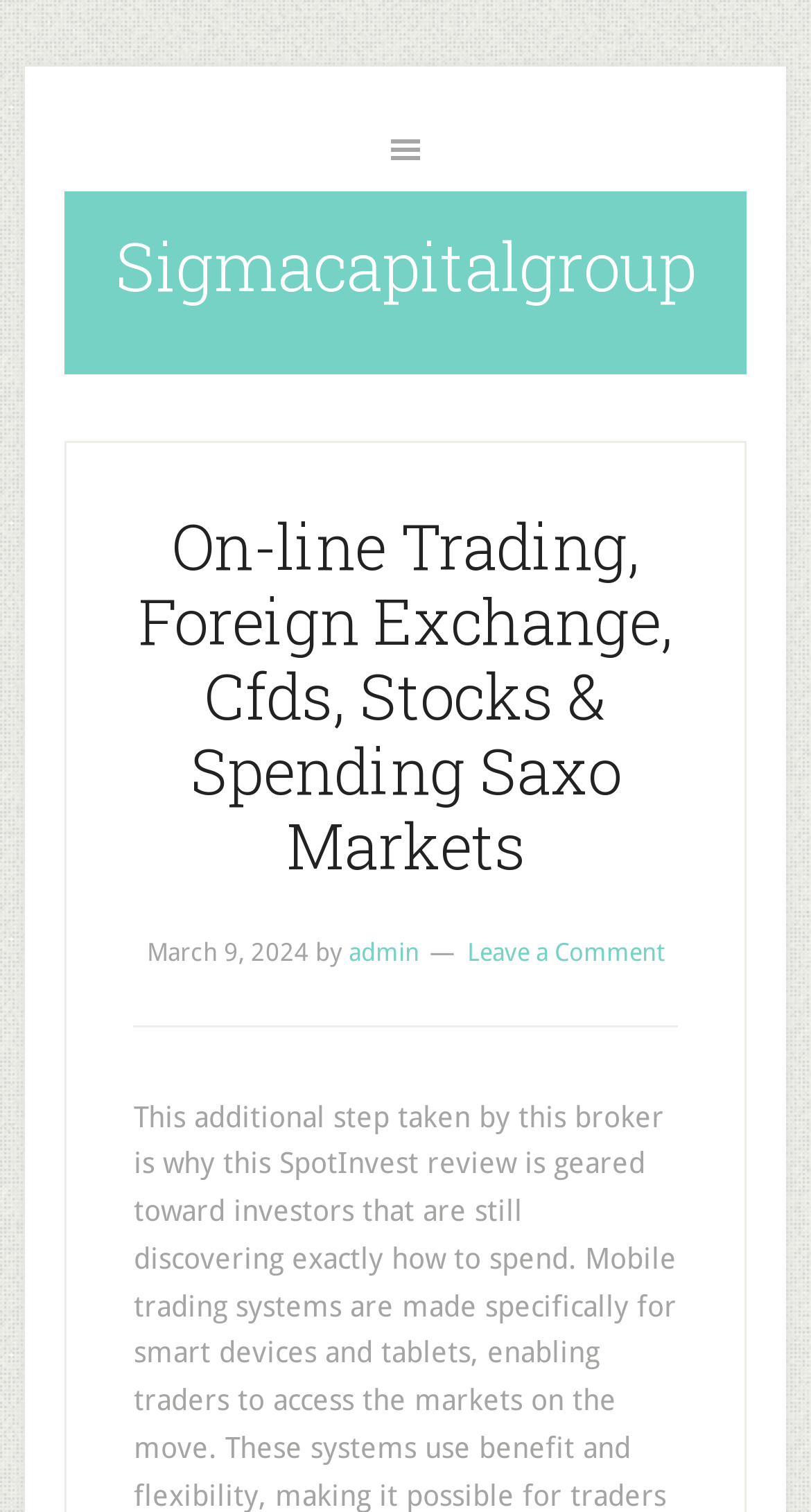Provide a thorough summary of the webpage.

The webpage is about Sigmacapitalgroup, with a main navigation menu located at the top left corner of the page. Below the navigation menu, there is a heading that displays the title "Sigmacapitalgroup". 

To the right of the title, there is a link with the same text "Sigmacapitalgroup". This link is followed by a header section that contains a heading with a longer title "On-line Trading, Foreign Exchange, Cfds, Stocks & Spending Saxo Markets". This heading is repeated as a link and another heading, indicating that it's a prominent section on the page.

Below the header section, there is a time stamp "March 9, 2024" followed by the text "by" and a link to "admin". Further to the right, there is a link to "Leave a Comment".